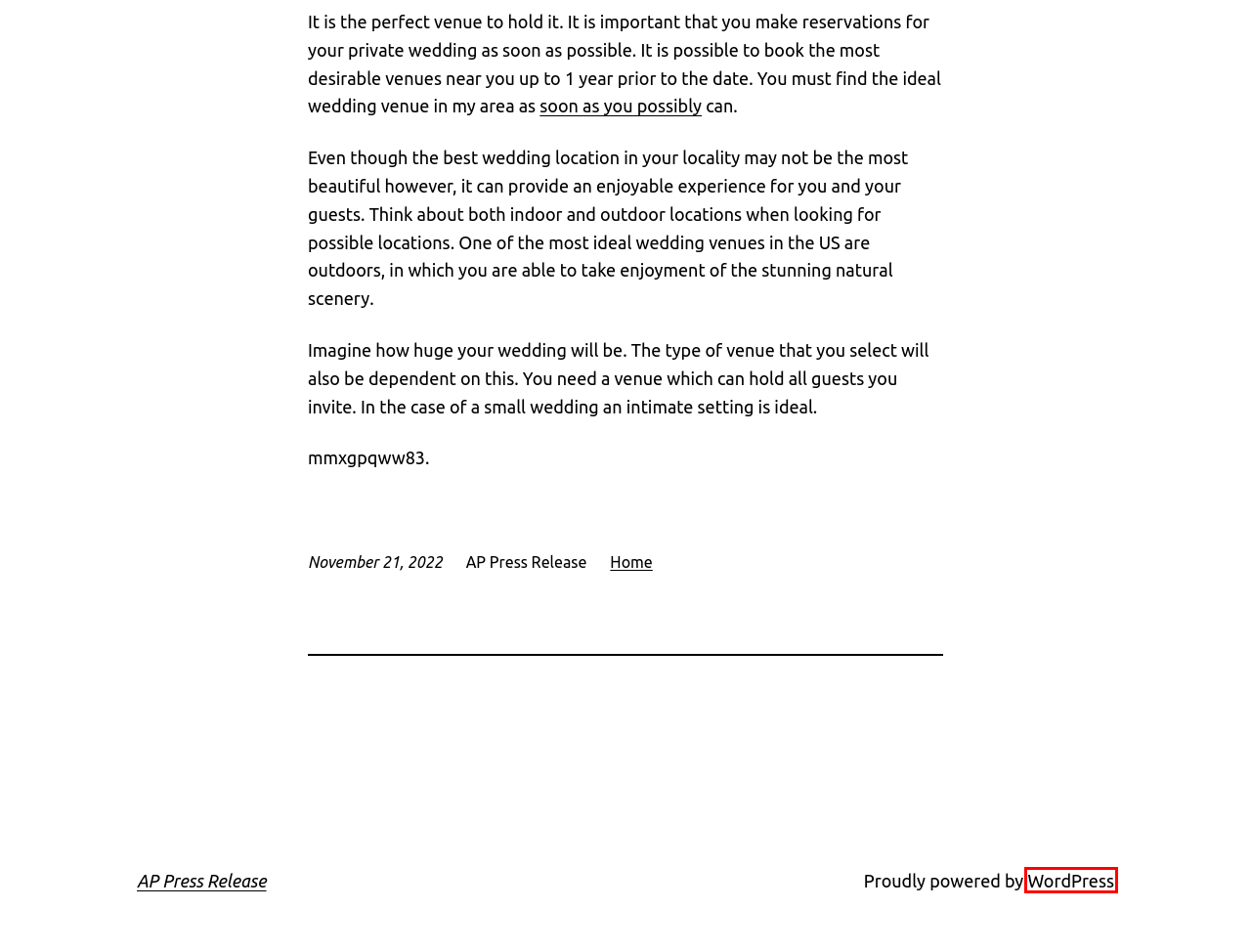You have a screenshot of a webpage with a red rectangle bounding box around a UI element. Choose the best description that matches the new page after clicking the element within the bounding box. The candidate descriptions are:
A. Blog Tool, Publishing Platform, and CMS – WordPress.org
B. Translating Theme - AP Press Release
C. Tutorials - AP Press Release
D. 3 Tips for Selecting a Wedding Venue - Shopping Video
E. Additional Tutorials - AP Press Release
F. Plugins - AP Press Release
G. Home Archives - AP Press Release
H. Translating Plugins - AP Press Release

A